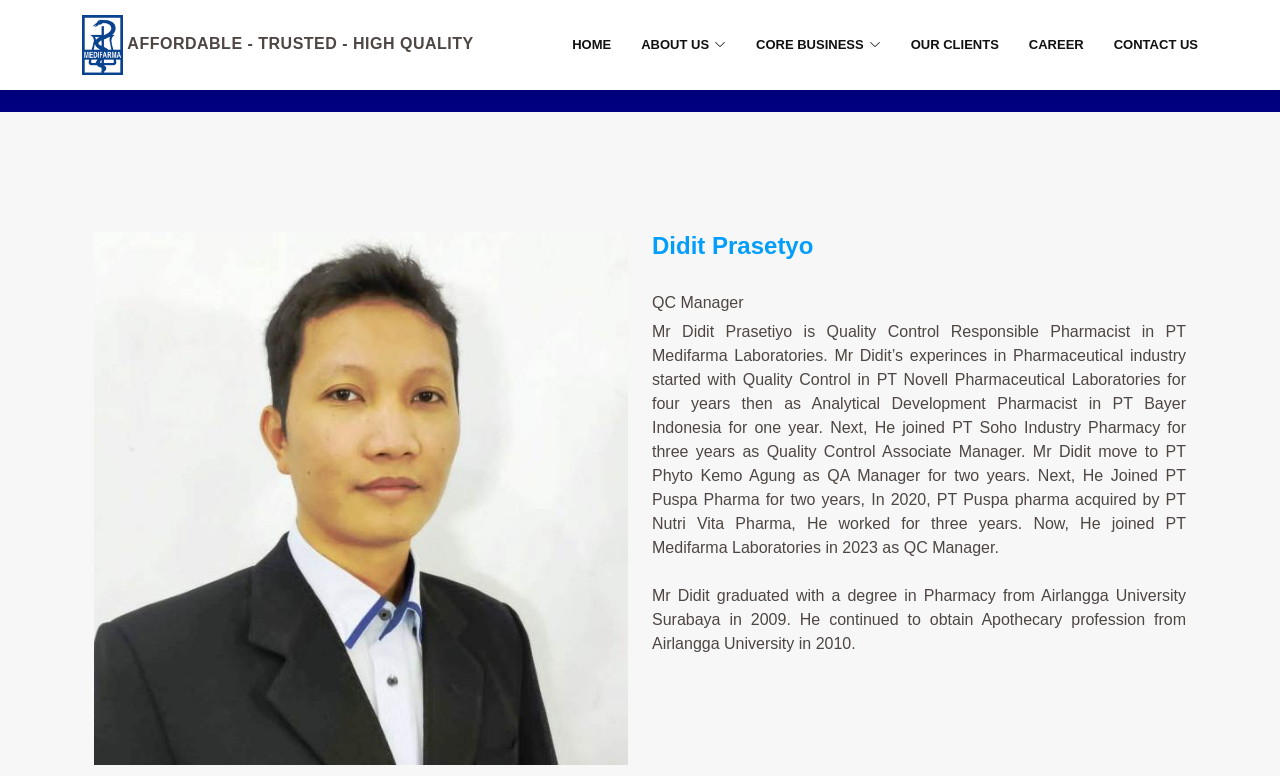Identify the bounding box of the HTML element described here: "Home". Provide the coordinates as four float numbers between 0 and 1: [left, top, right, bottom].

[0.424, 0.033, 0.477, 0.083]